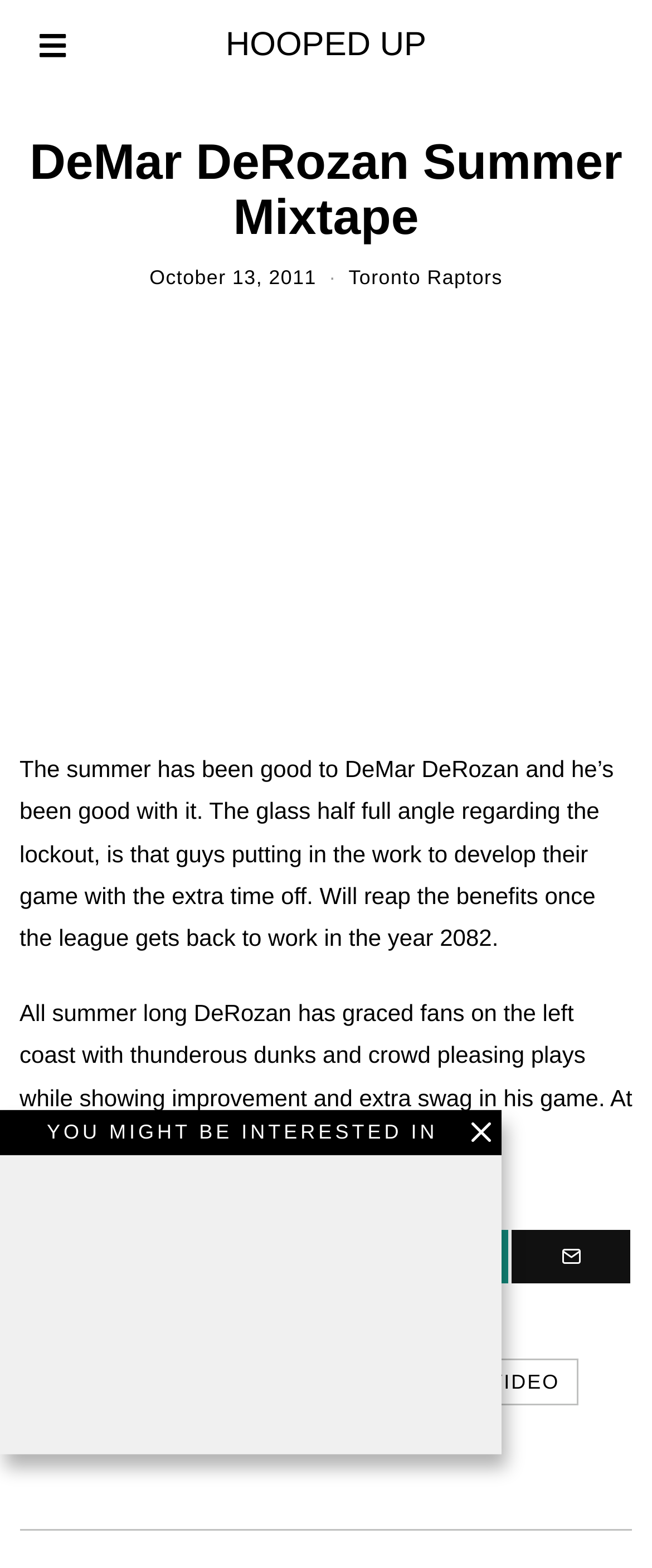Please identify the bounding box coordinates of the element I need to click to follow this instruction: "Watch the DeMar DeRozan Summer Mixtape video".

[0.722, 0.866, 0.886, 0.896]